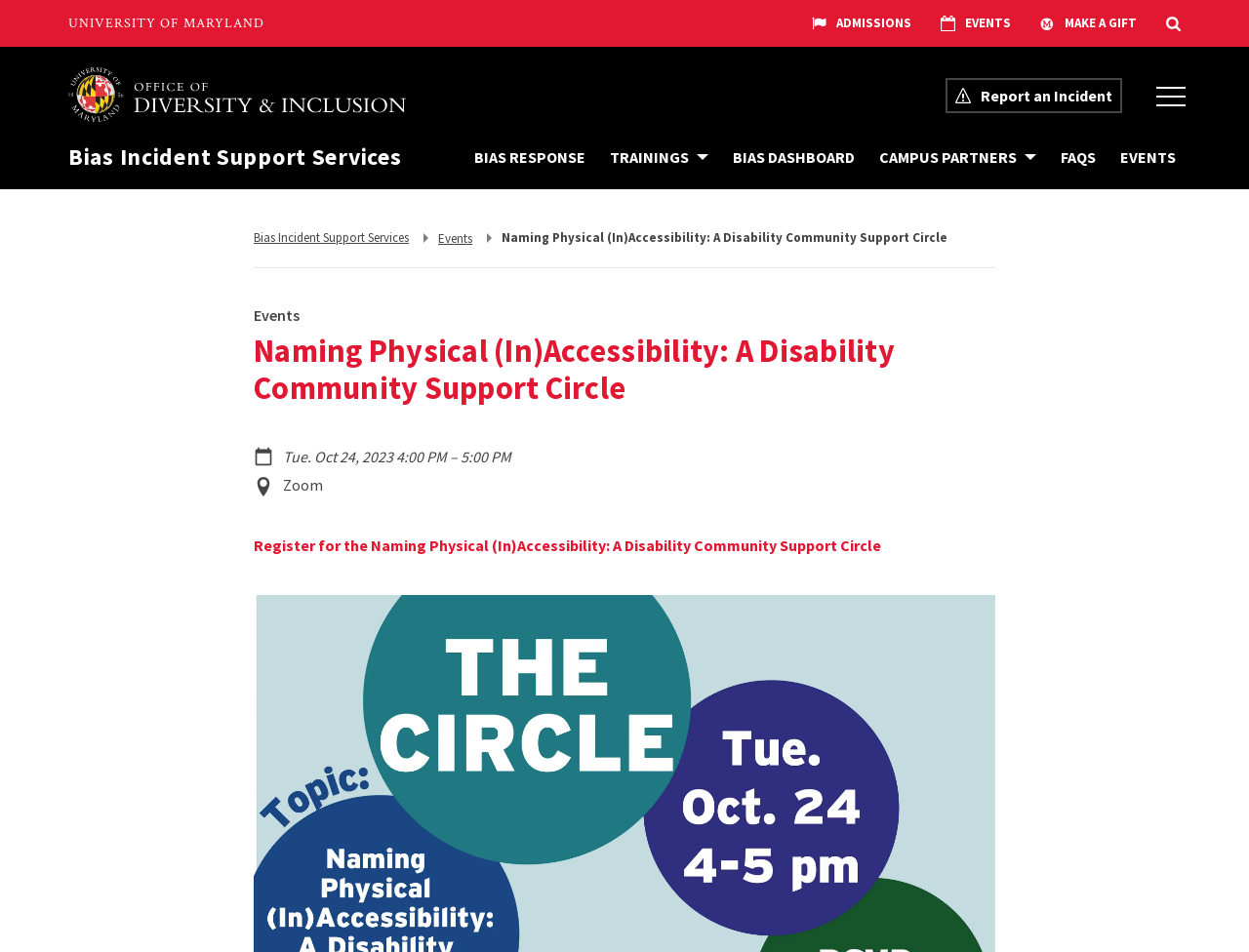Please find the bounding box coordinates of the section that needs to be clicked to achieve this instruction: "Register for the Naming Physical (In)Accessibility event".

[0.203, 0.562, 0.705, 0.584]